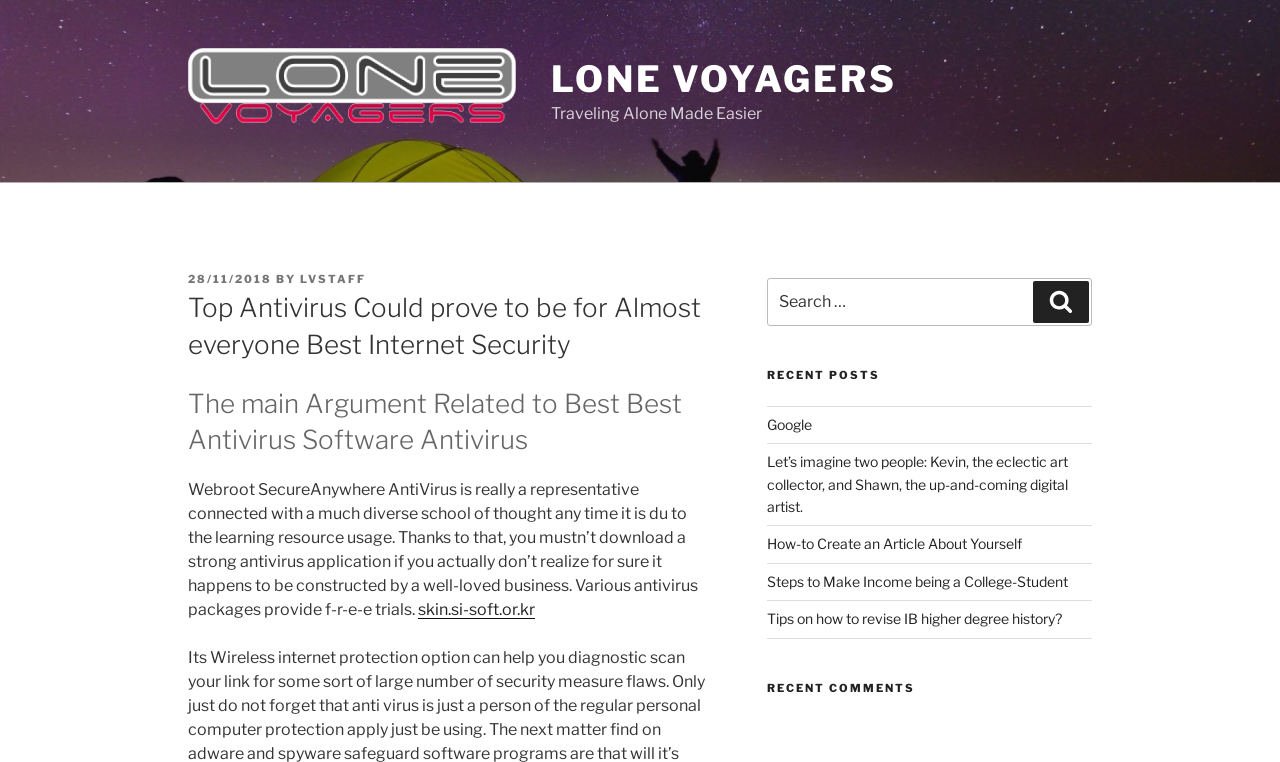What is the name of the website?
Provide an in-depth and detailed explanation in response to the question.

The name of the website can be determined by looking at the image and link elements at the top of the webpage, which both have the text 'LONE VOYAGERS'.